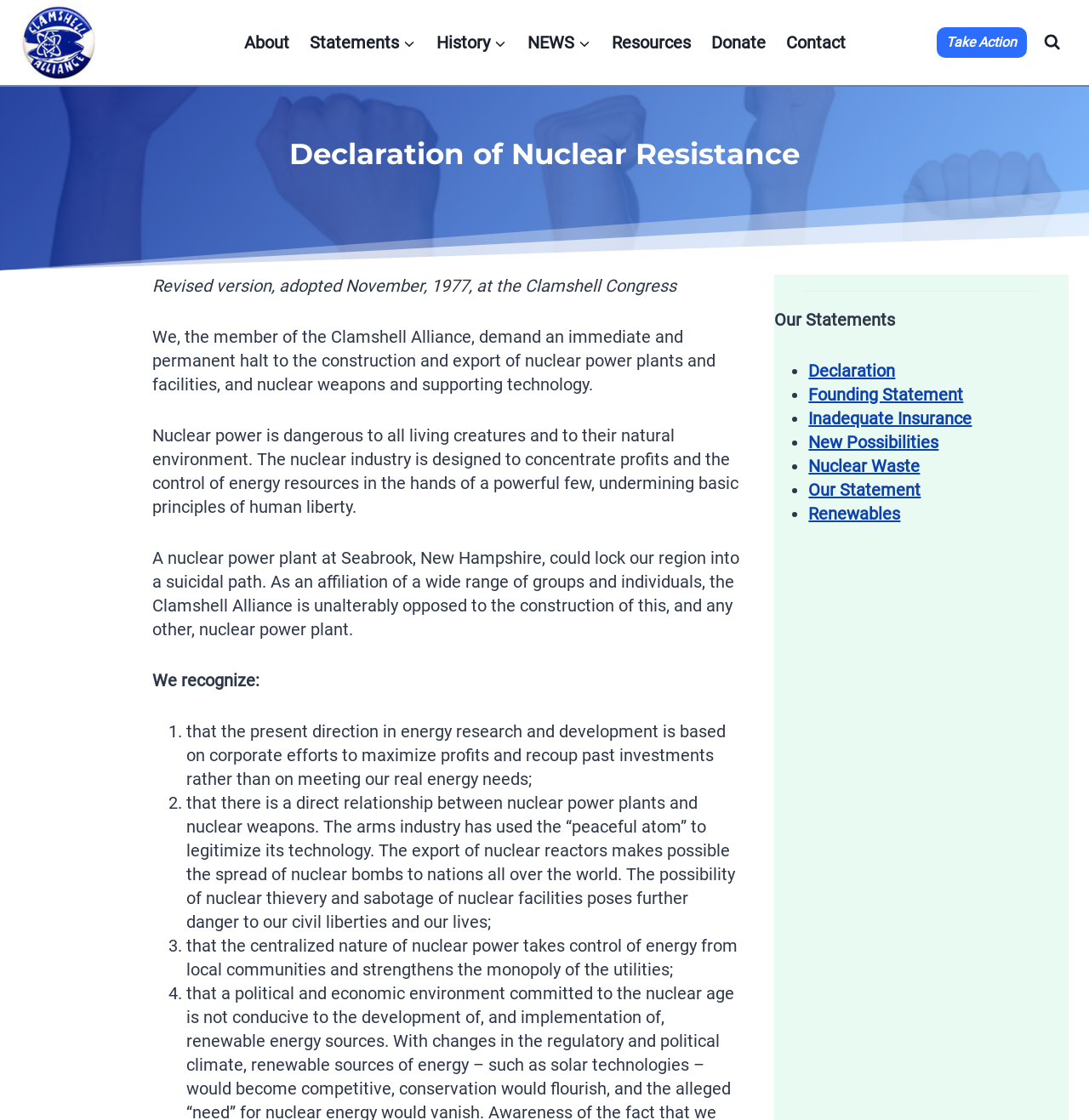Determine the coordinates of the bounding box for the clickable area needed to execute this instruction: "Click on the 'About' link".

[0.214, 0.021, 0.275, 0.055]